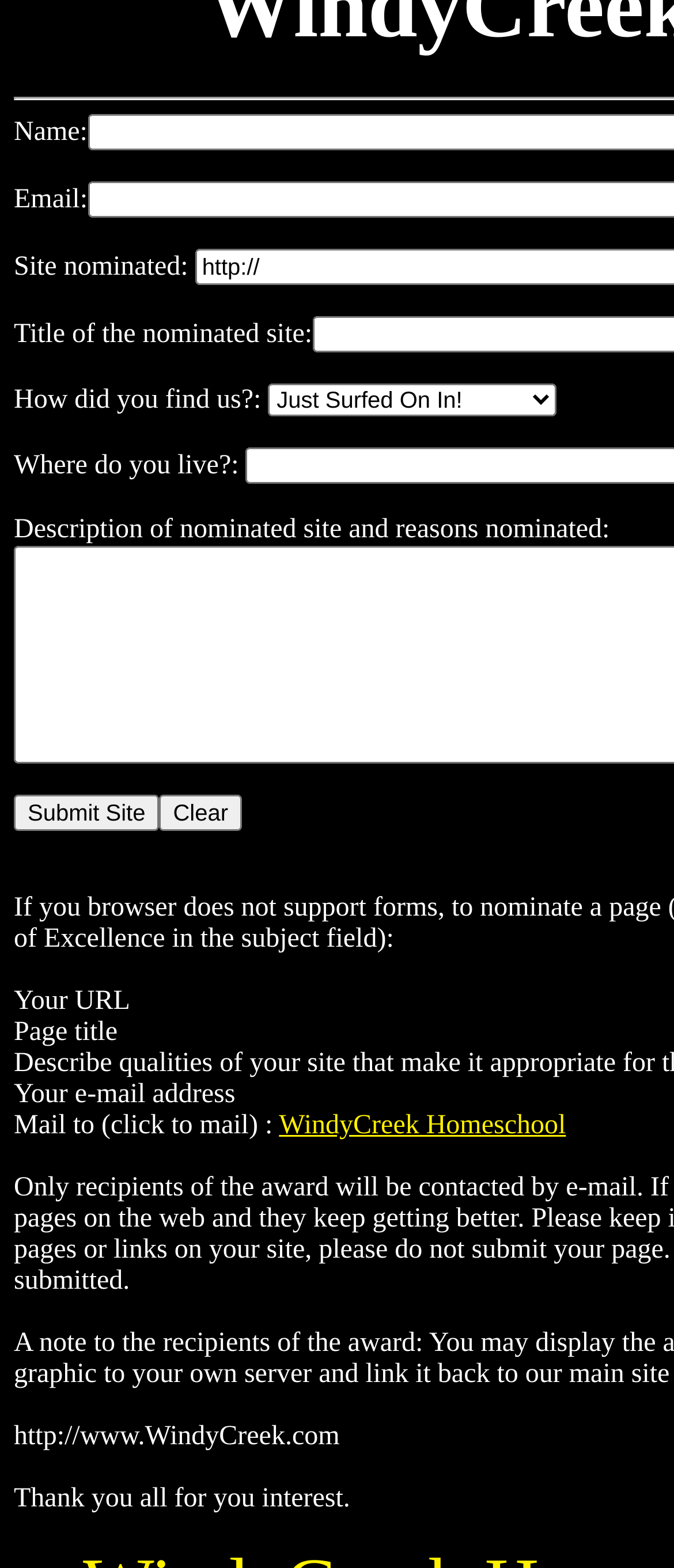What is the default email address for mailing?
Could you answer the question with a detailed and thorough explanation?

The link 'WindyCreek Homeschool' is located next to the text 'Mail to (click to mail) :' and appears to be the default email address for mailing.